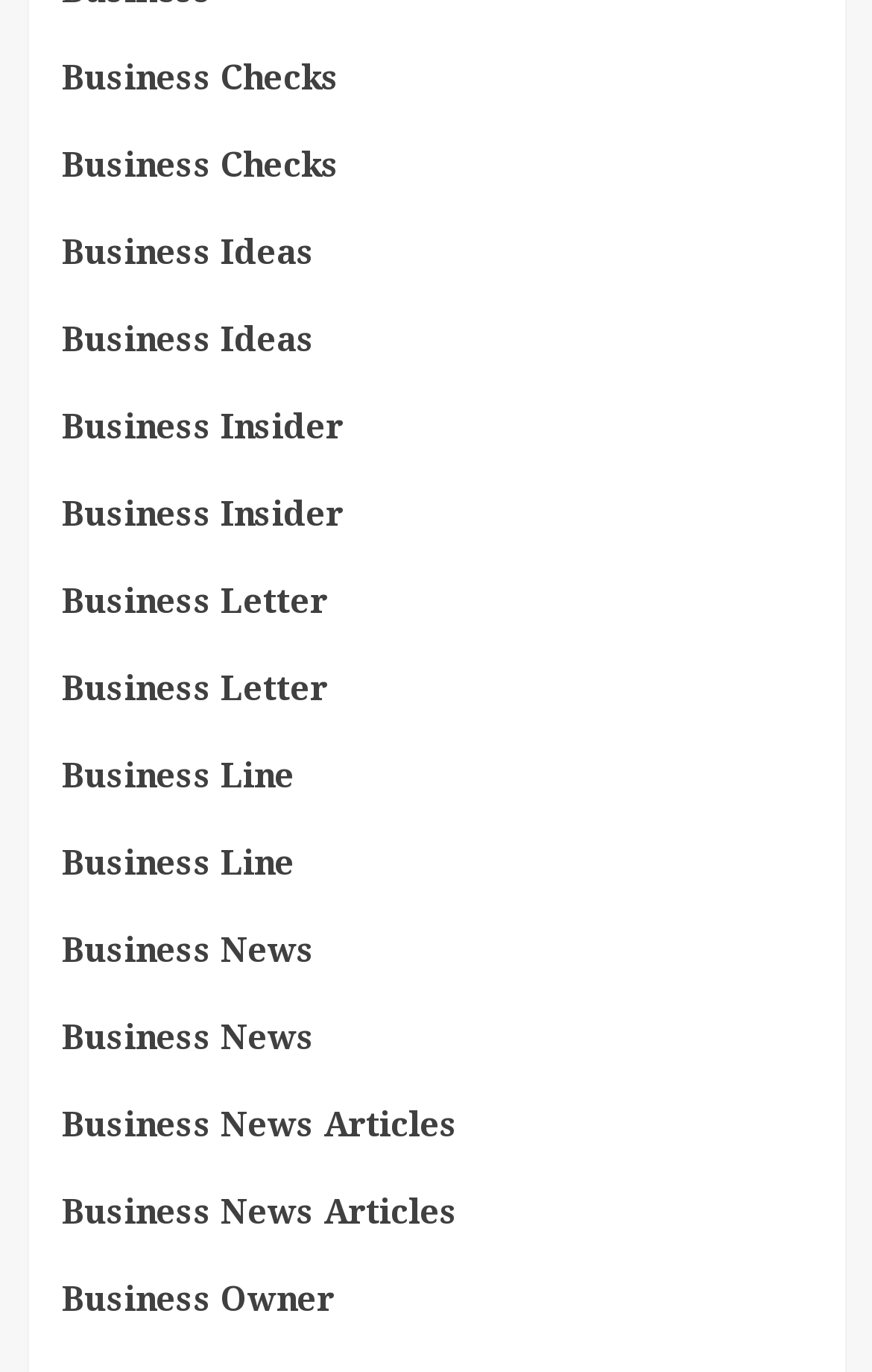Please determine the bounding box coordinates of the element's region to click in order to carry out the following instruction: "View business checks". The coordinates should be four float numbers between 0 and 1, i.e., [left, top, right, bottom].

[0.071, 0.035, 0.388, 0.099]